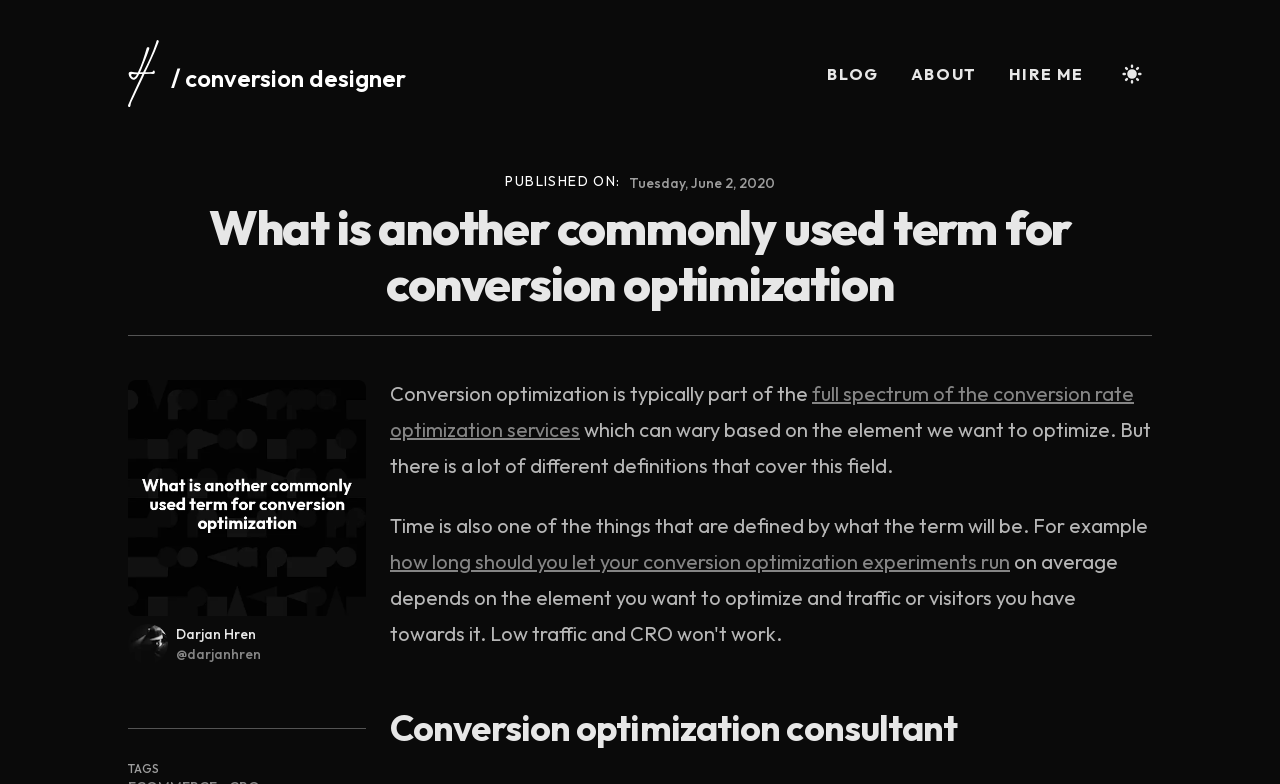Can you give a comprehensive explanation to the question given the content of the image?
What is the topic of the article?

I determined the topic of the article by reading the headings and static text, which mention 'conversion optimization' and related terms.